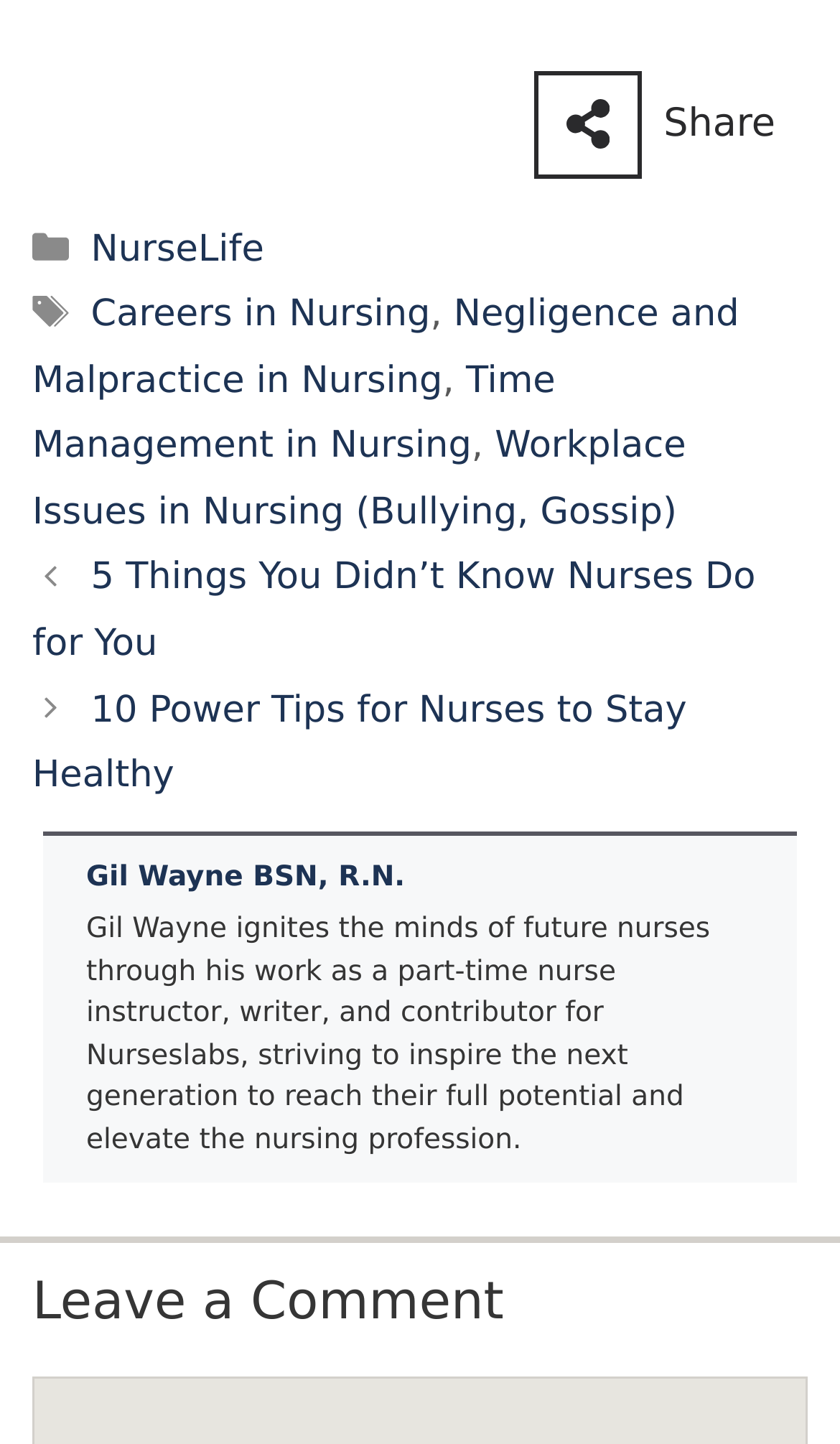Identify the bounding box coordinates for the element you need to click to achieve the following task: "Click on the 'Share' link". The coordinates must be four float values ranging from 0 to 1, formatted as [left, top, right, bottom].

[0.636, 0.559, 0.962, 0.633]